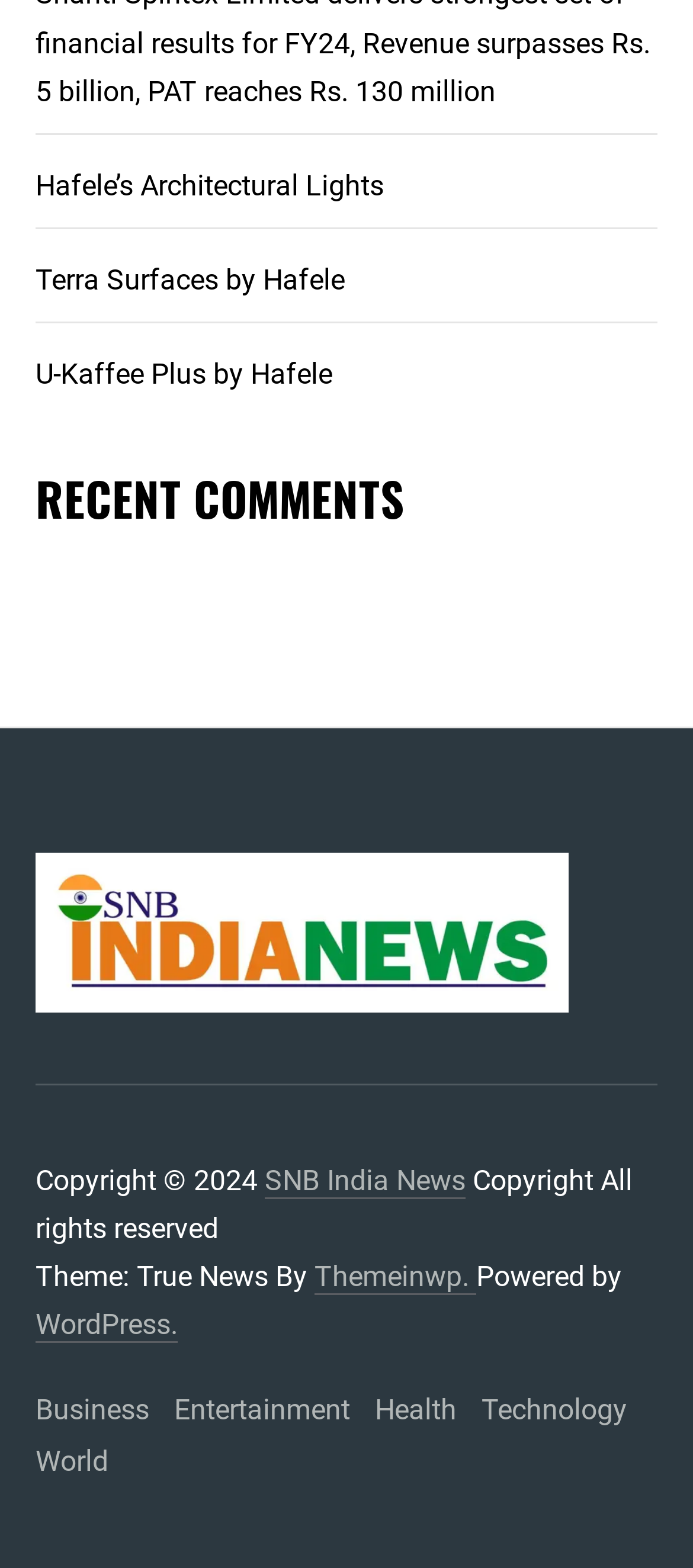What is the name of the theme used by this website?
Answer the question with a thorough and detailed explanation.

I looked for the text that mentions the theme used by this website and found it in the StaticText element 'Theme: True News By', which indicates that the theme used is 'True News'.